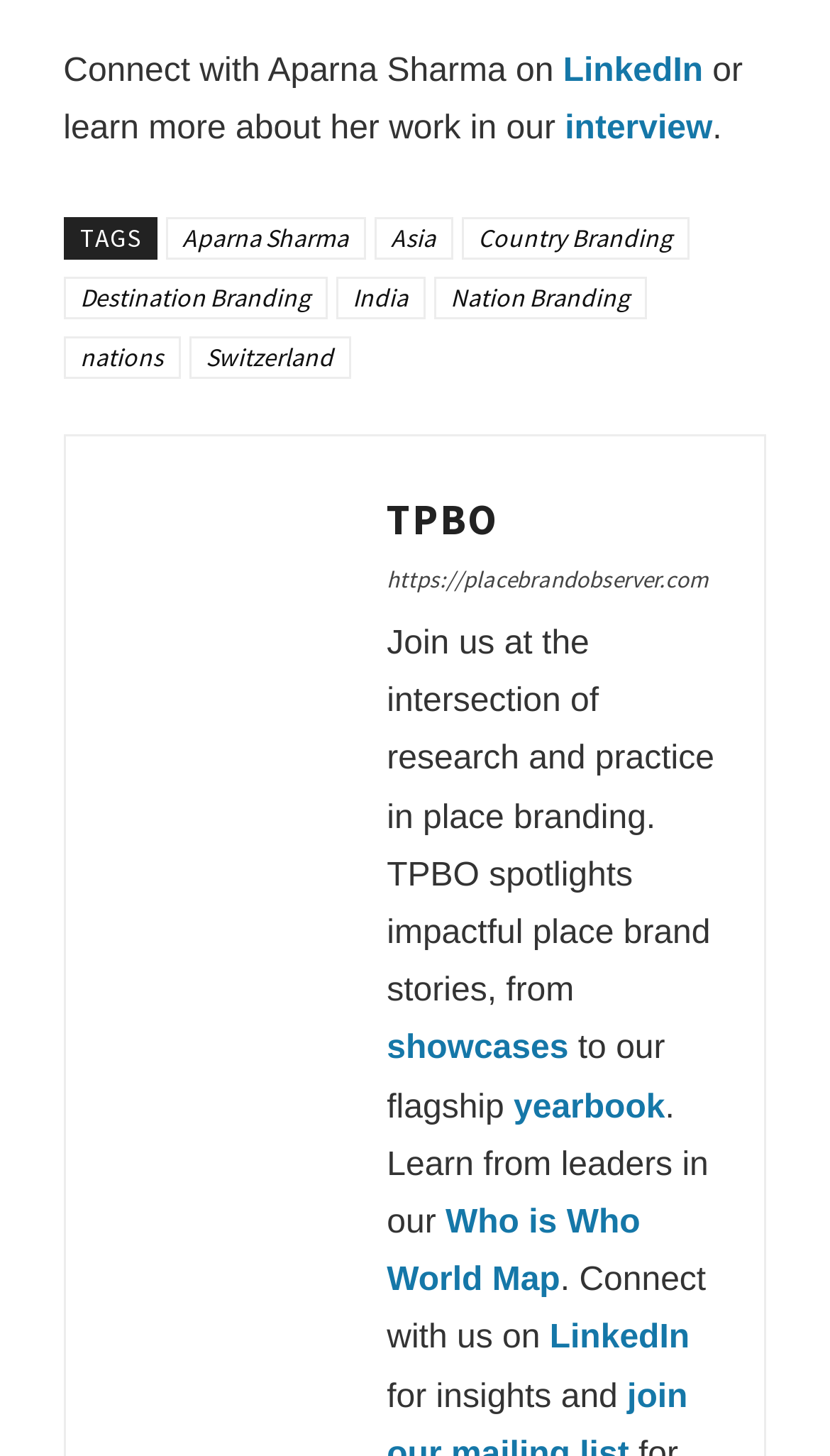What is the name of the organization?
Carefully analyze the image and provide a detailed answer to the question.

The abbreviation 'TPBO' is mentioned multiple times on the webpage, including in the image and link text, which suggests that it is the name of the organization or entity associated with this webpage.